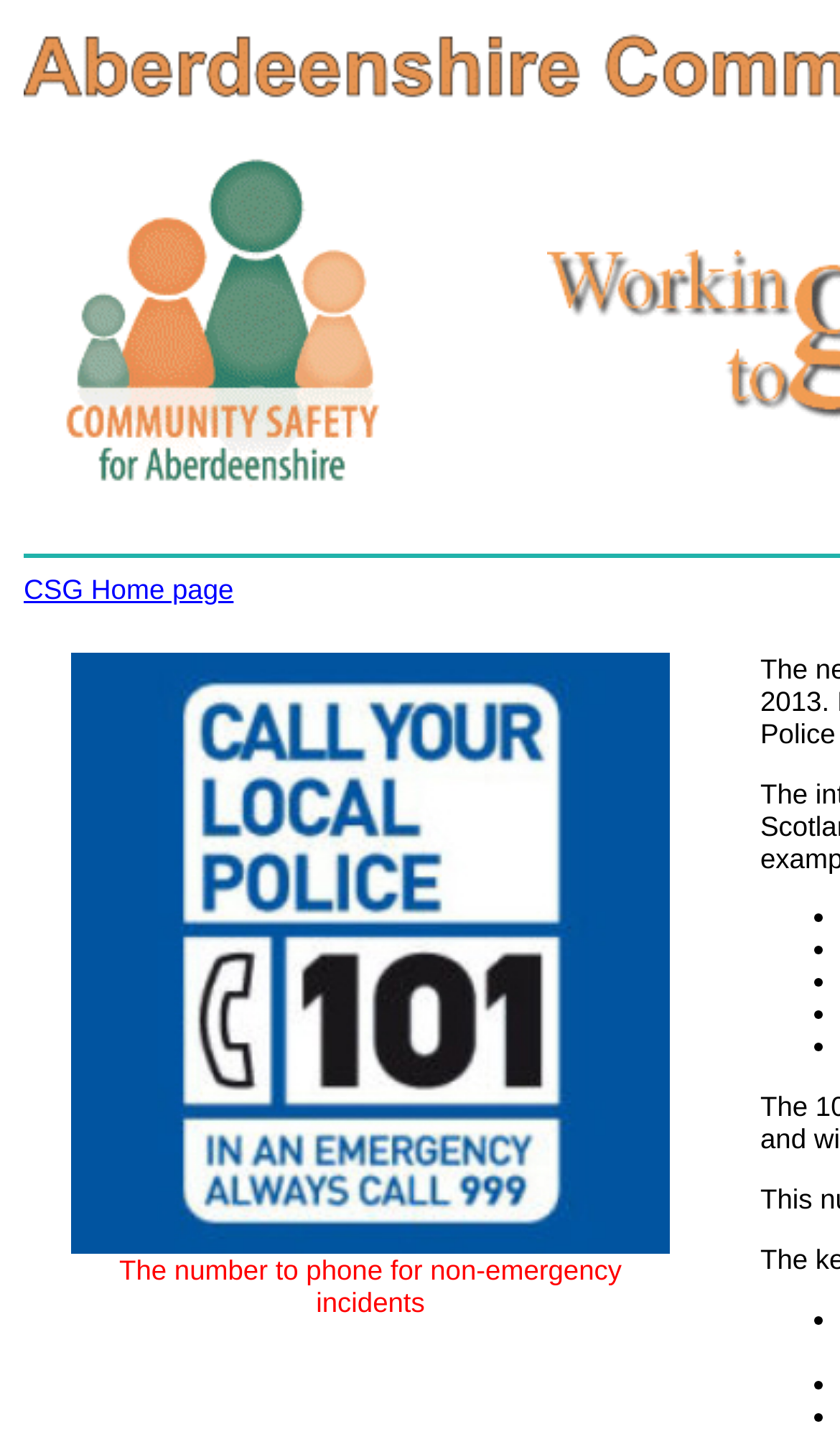Is the CSG Home page link focused?
Based on the screenshot, provide a one-word or short-phrase response.

True